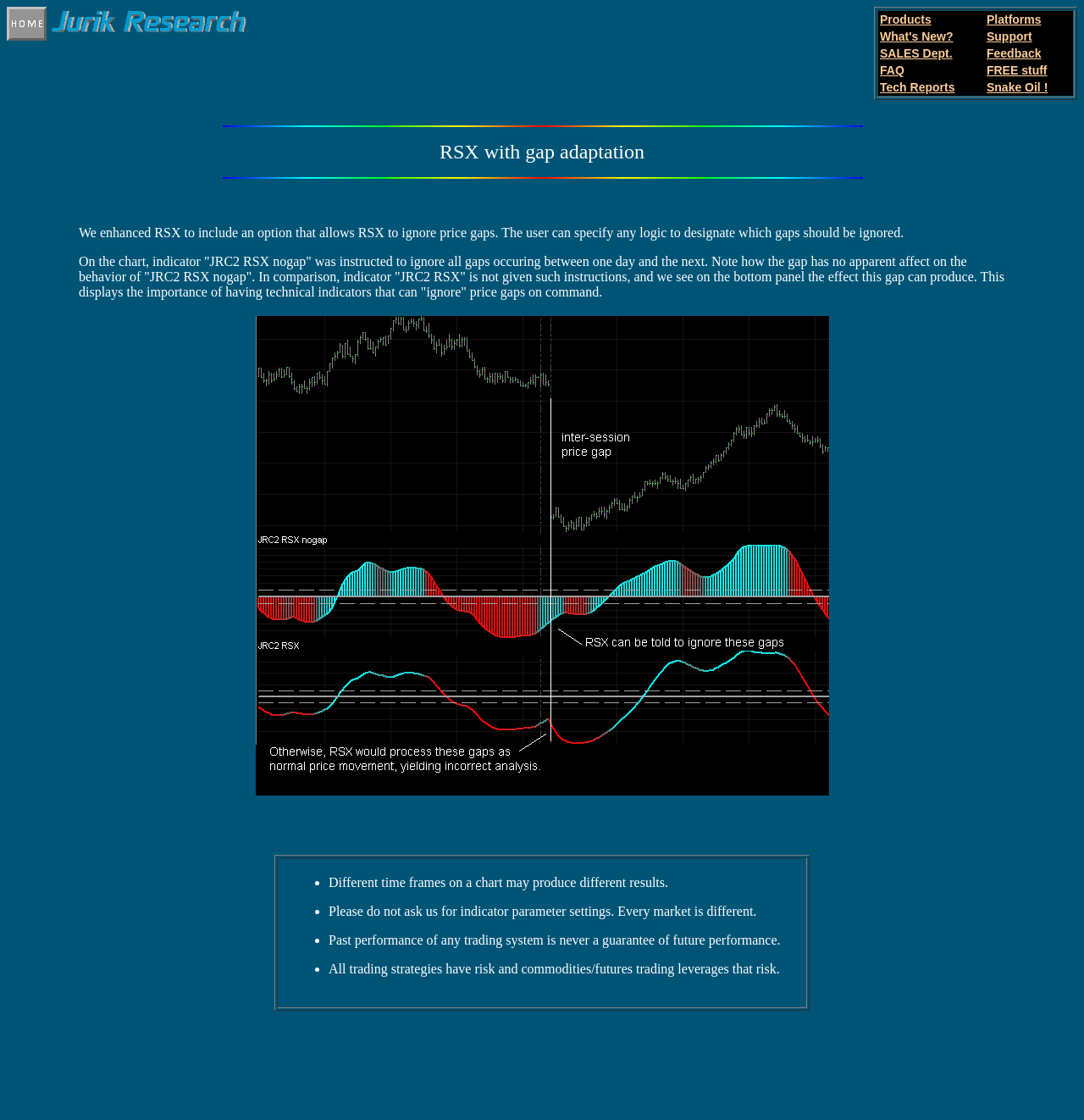What is the warning about trading strategies?
Please elaborate on the answer to the question with detailed information.

The page warns that all trading strategies have risk and commodities/futures trading leverages that risk. This is stated in the disclaimer at the bottom of the page, which lists several points to consider when using trading systems.